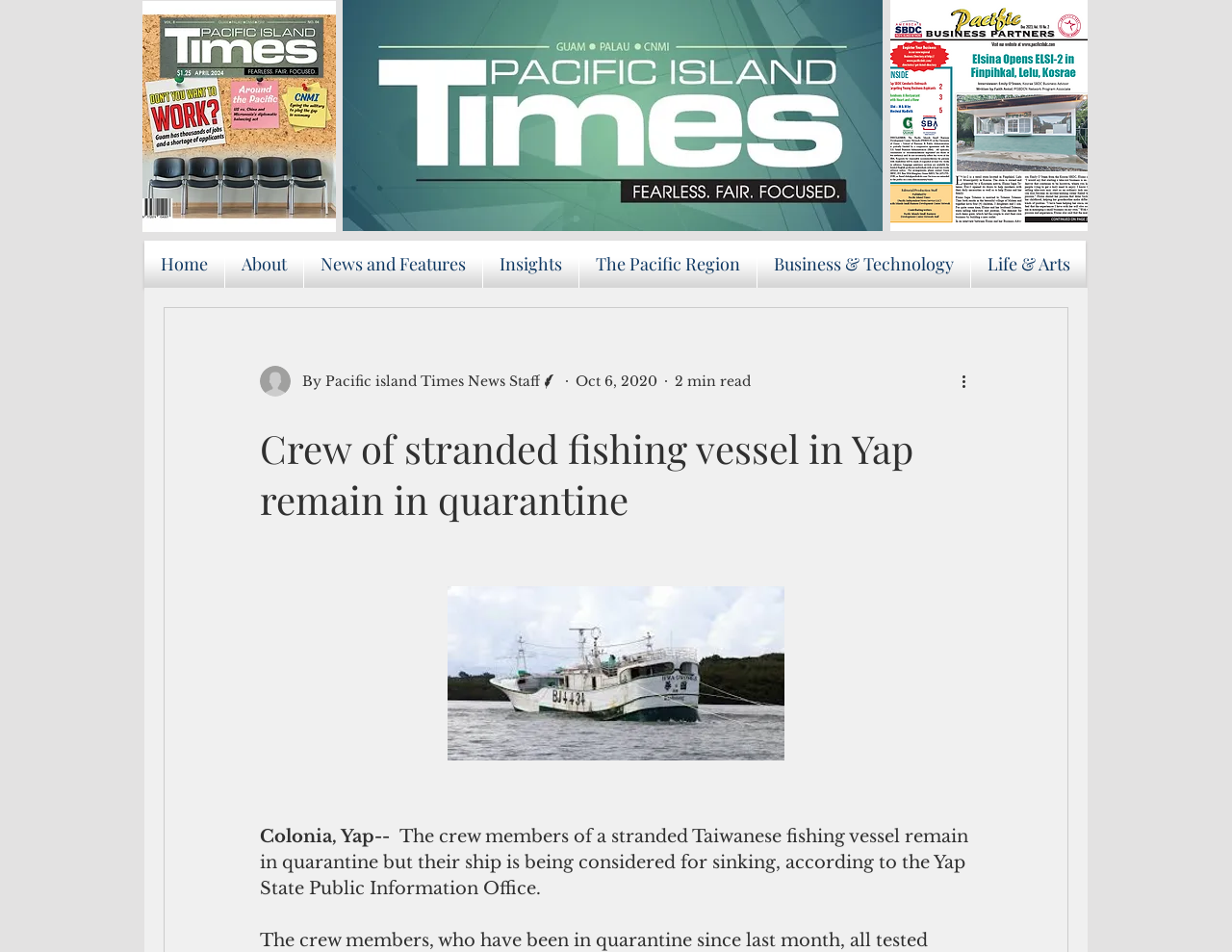What is the status of the ship?
Please provide a comprehensive answer to the question based on the webpage screenshot.

I obtained this answer by reading the second line of the news article, which states 'The crew members of a stranded Taiwanese fishing vessel remain in quarantine but their ship is being considered for sinking, according to the Yap State Public Information Office.' This suggests that the ship is being considered for sinking.